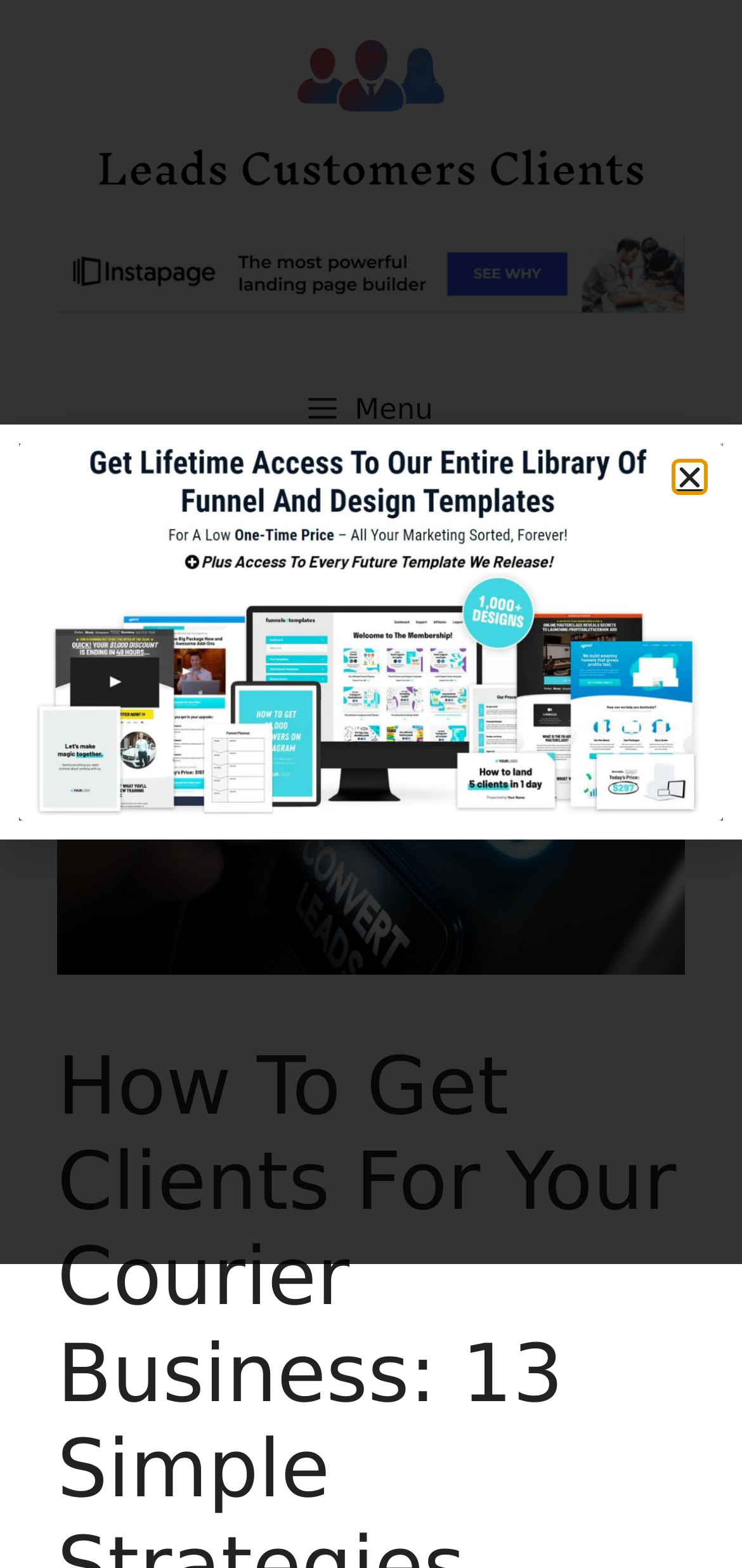What is the position of the 'Close' button on the page?
Using the visual information, reply with a single word or short phrase.

Top right